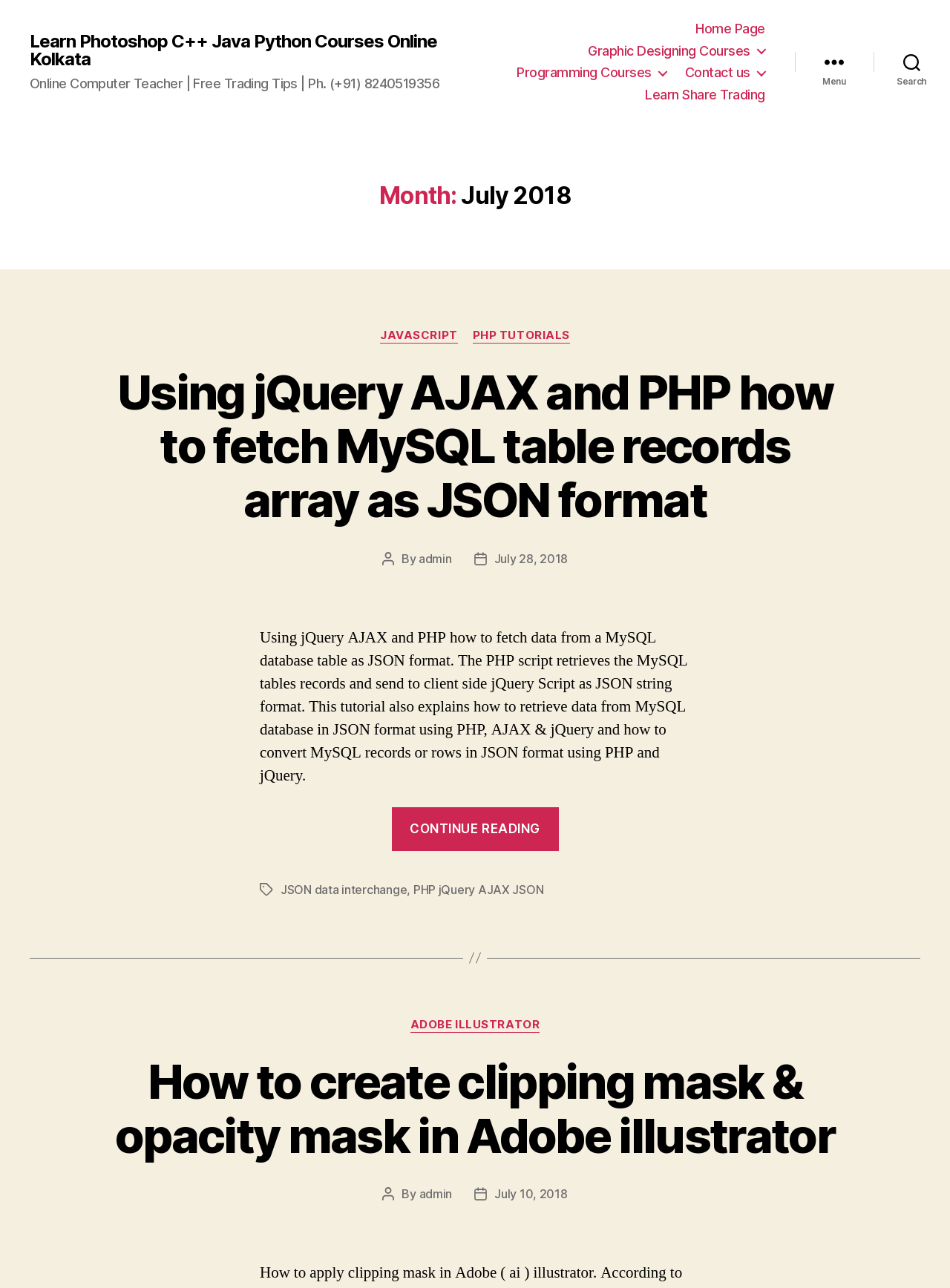Locate the headline of the webpage and generate its content.

Month: July 2018